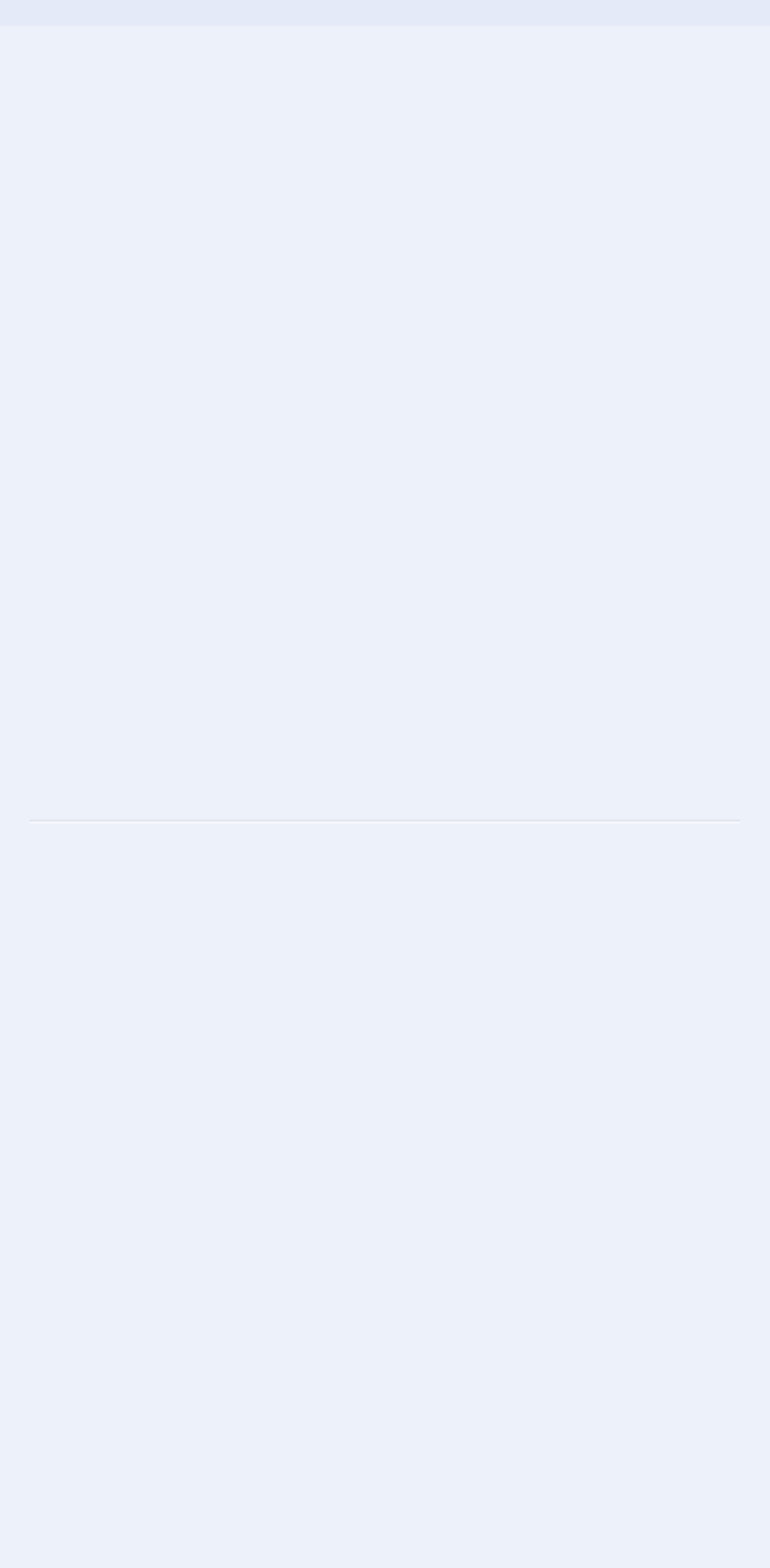Using the information from the screenshot, answer the following question thoroughly:
How many links are in the Quick Links section?

I counted the number of links in the Quick Links section, and there are 6 links, including Home, Services, Locations, Gallery, Contact, and About us.